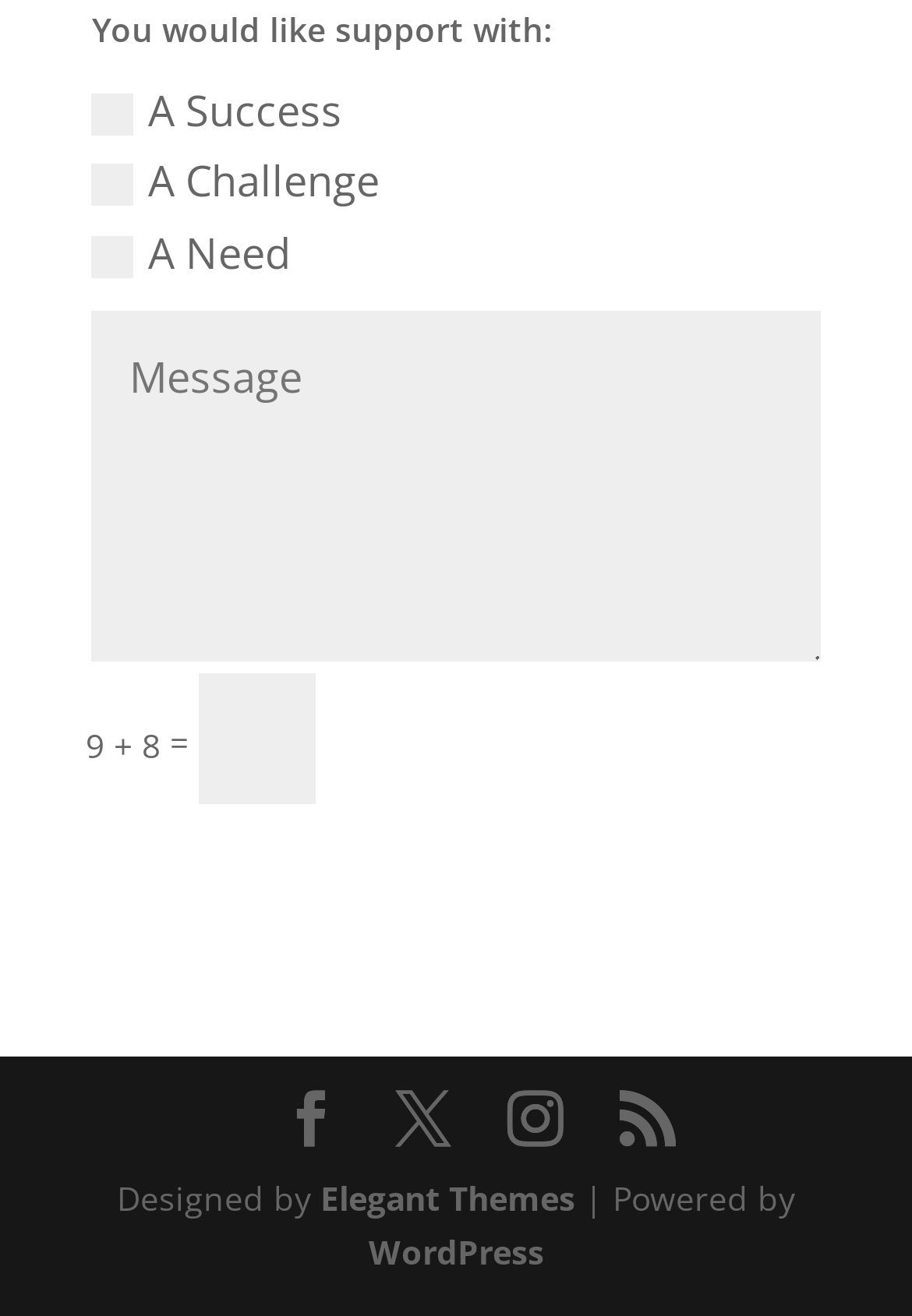Determine the bounding box for the HTML element described here: "RSS". The coordinates should be given as [left, top, right, bottom] with each number being a float between 0 and 1.

[0.679, 0.829, 0.741, 0.873]